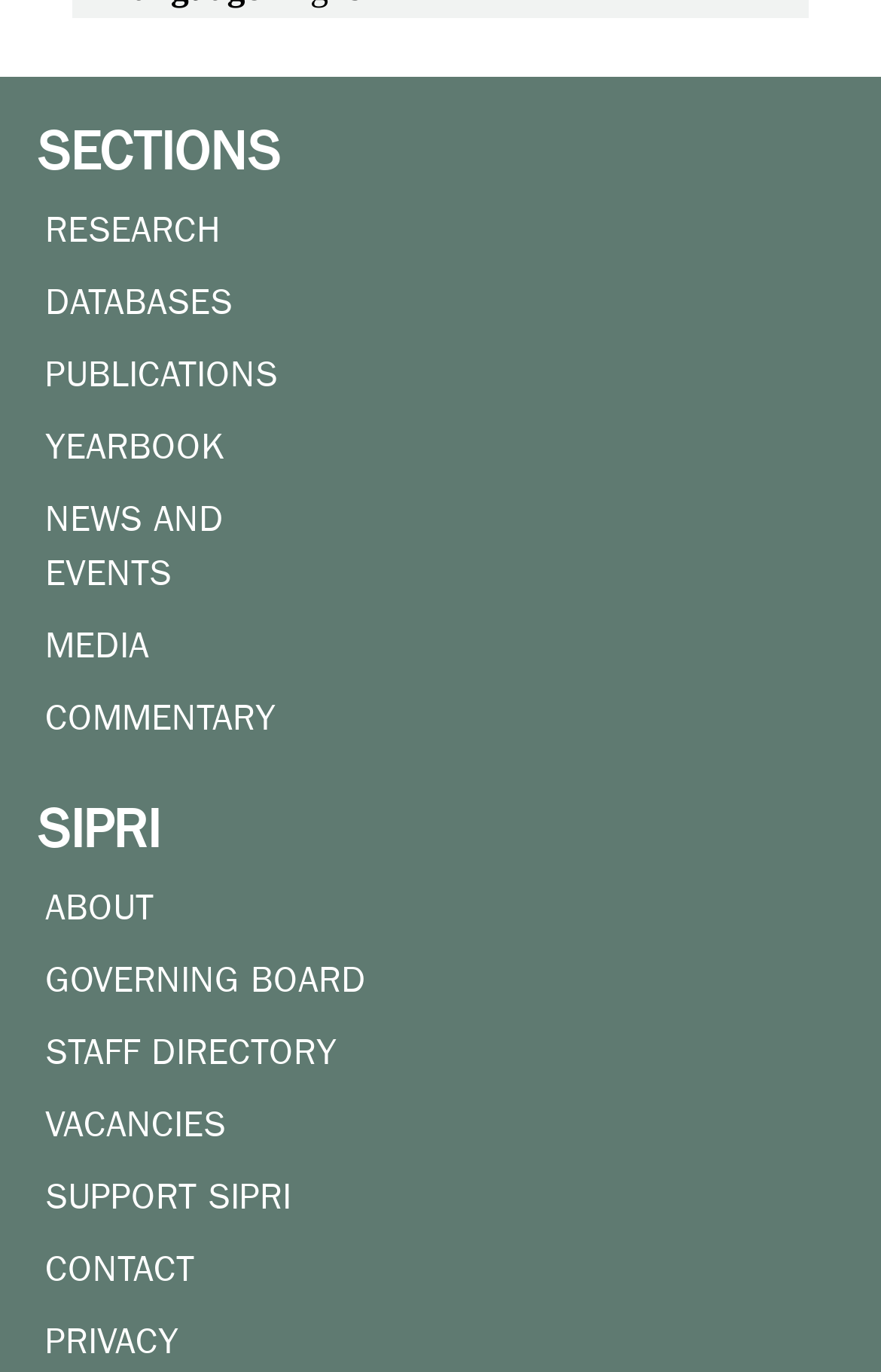Locate the bounding box coordinates of the segment that needs to be clicked to meet this instruction: "go to research page".

[0.051, 0.155, 0.251, 0.181]